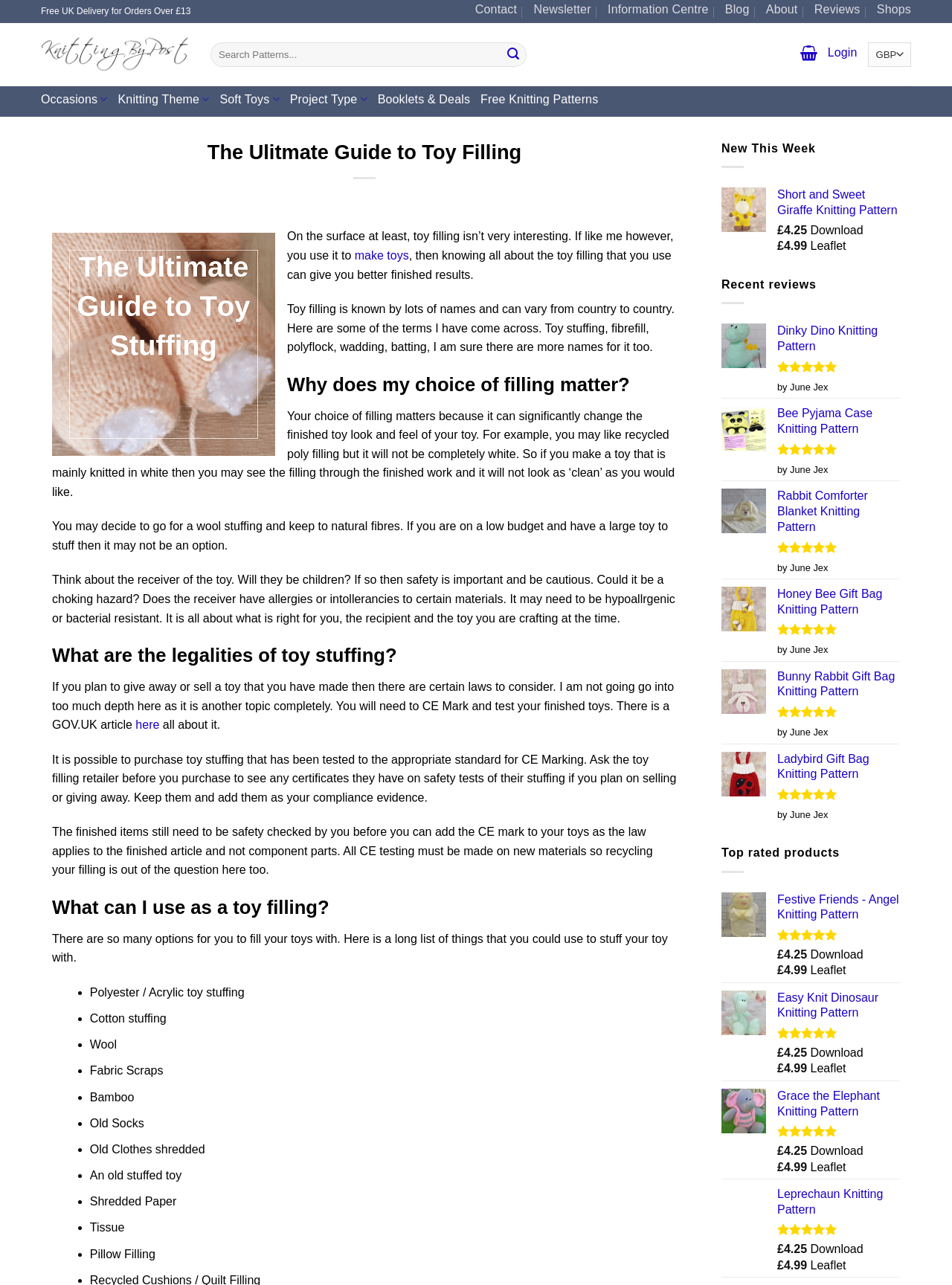What is the importance of CE Marking for toy filling?
Answer briefly with a single word or phrase based on the image.

Safety testing